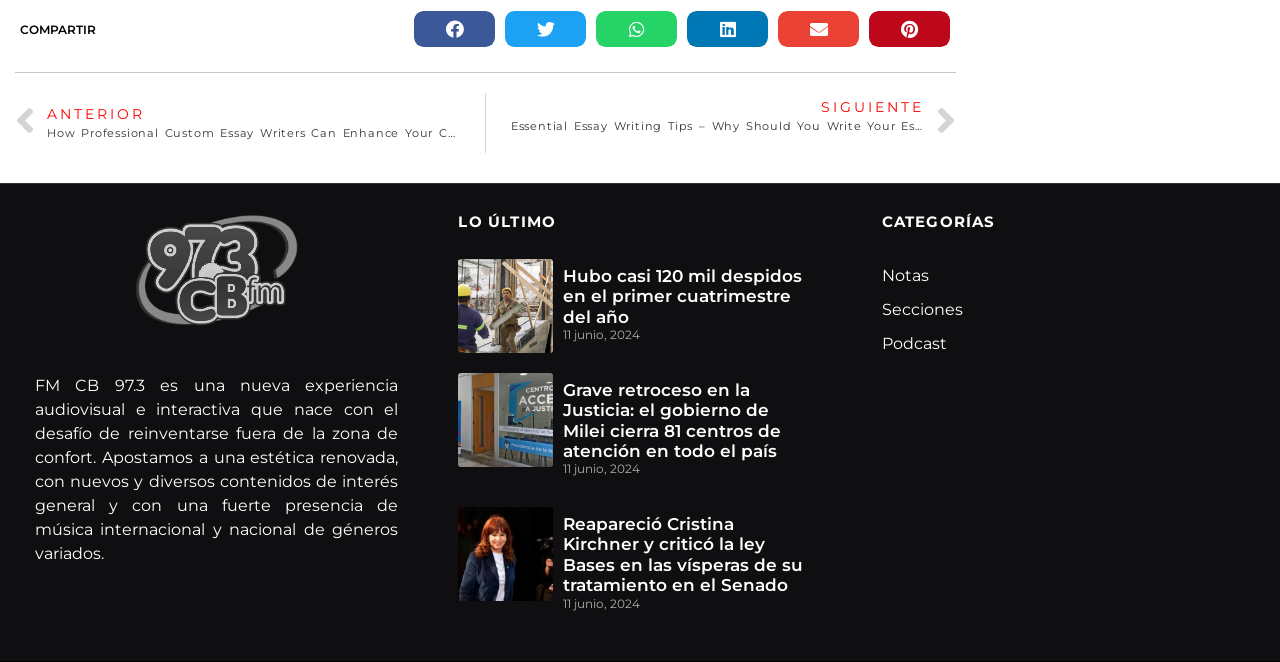Please provide the bounding box coordinate of the region that matches the element description: Secciones. Coordinates should be in the format (top-left x, top-left y, bottom-right x, bottom-right y) and all values should be between 0 and 1.

[0.689, 0.443, 0.973, 0.494]